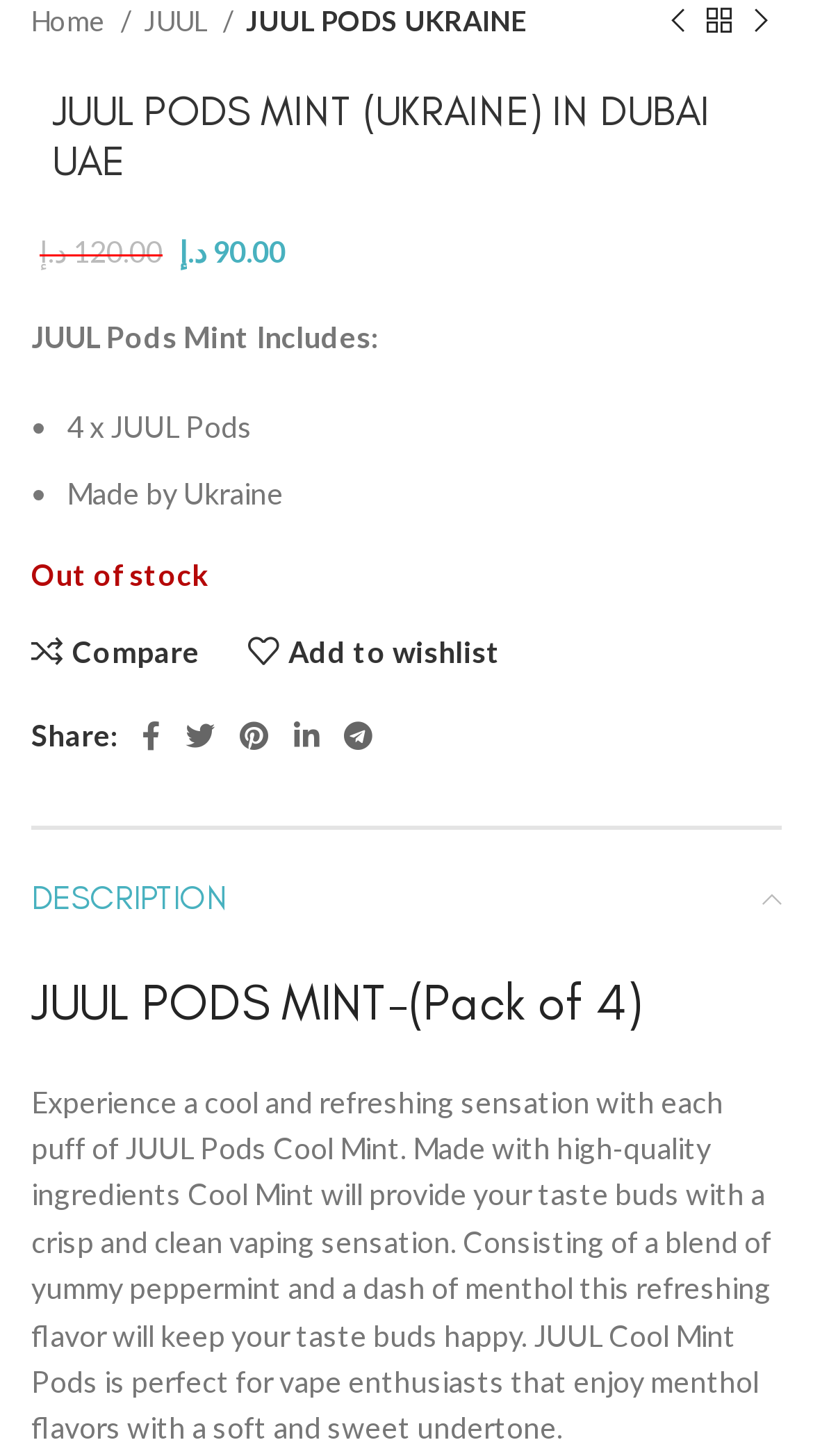Give a one-word or one-phrase response to the question: 
What is the original price of JUUL PODS MINT?

120.00 د.إ.